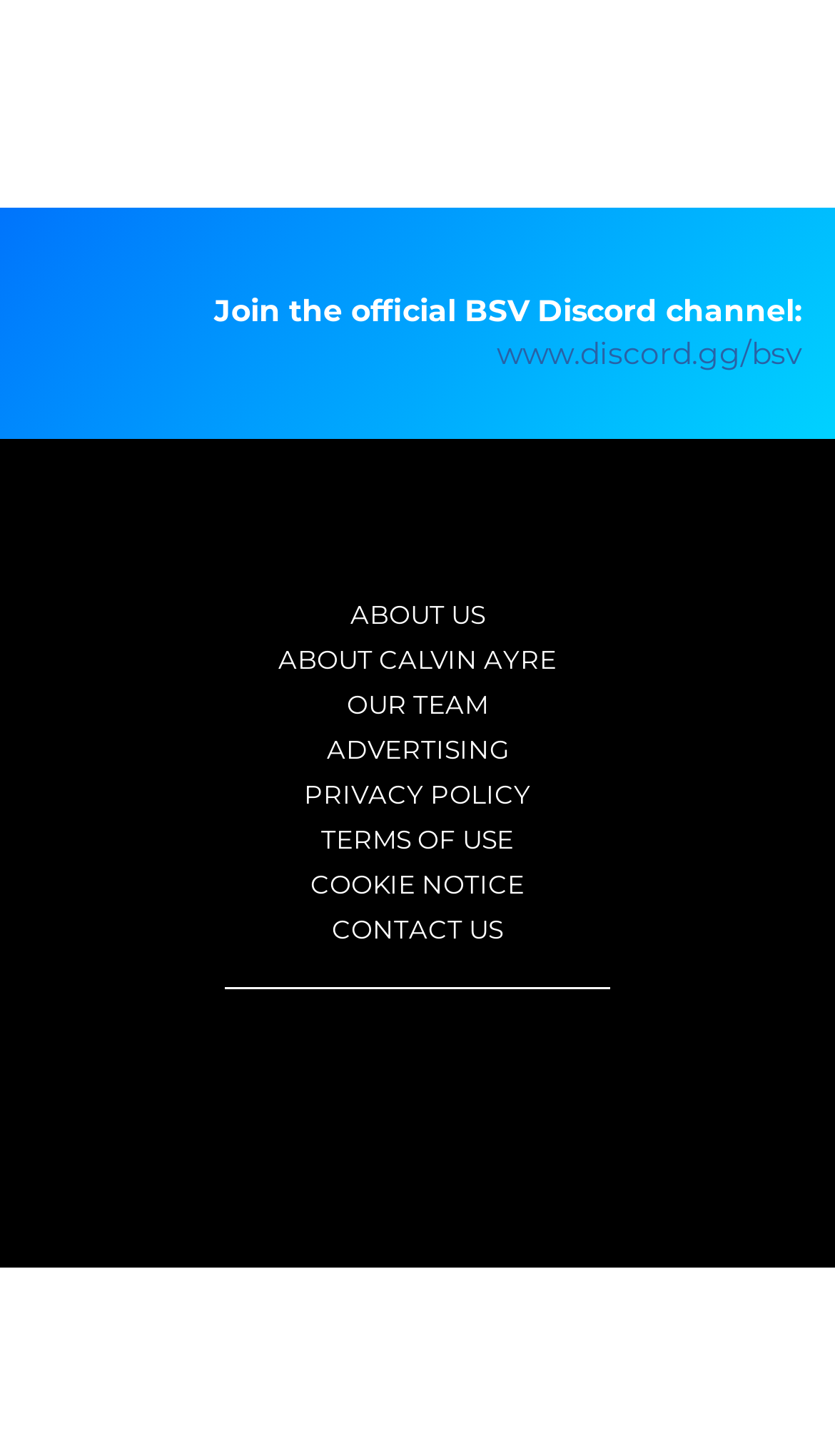Please determine the bounding box coordinates of the element to click in order to execute the following instruction: "Read about Calvin Ayre". The coordinates should be four float numbers between 0 and 1, specified as [left, top, right, bottom].

[0.363, 0.442, 0.637, 0.462]